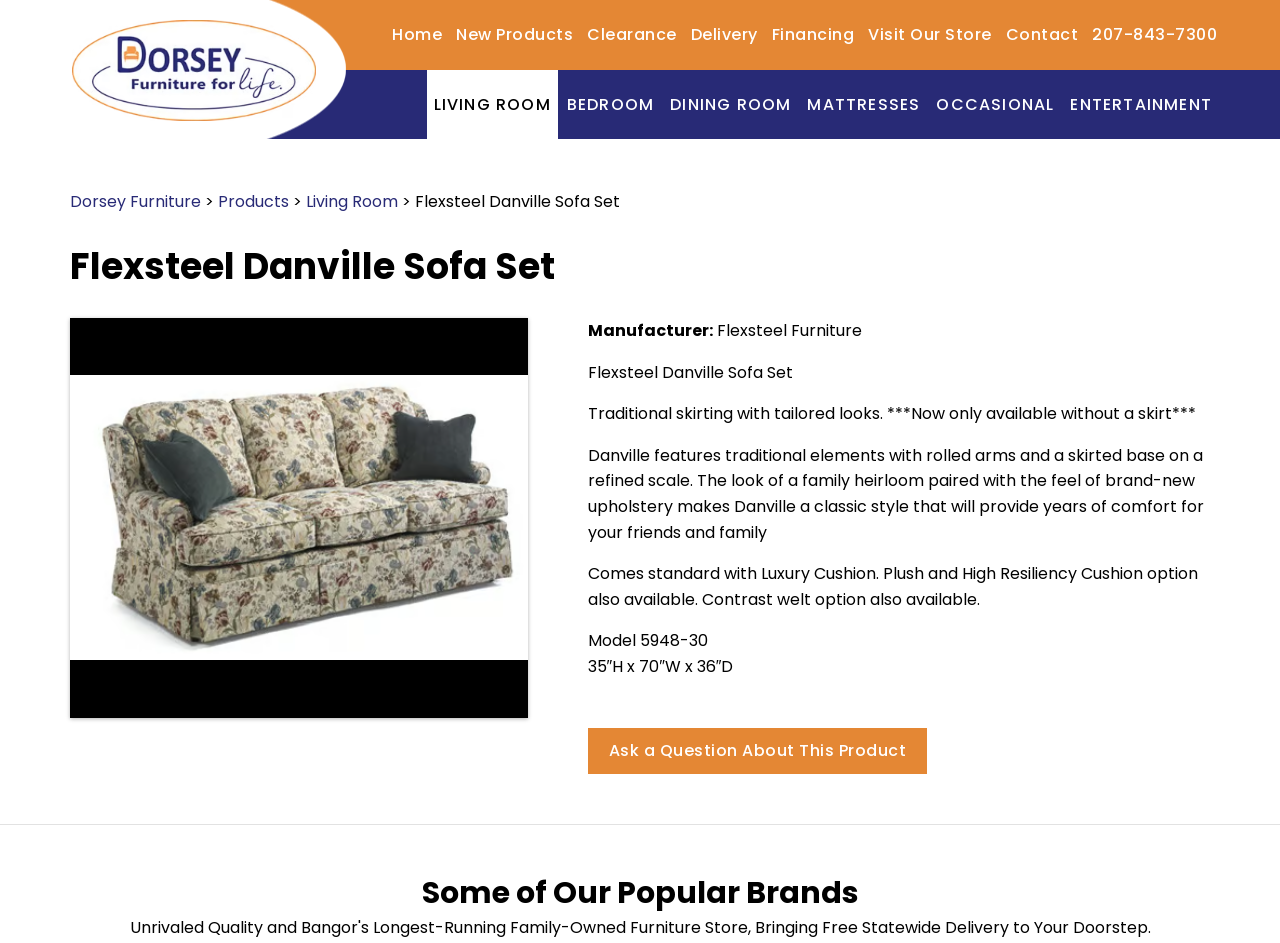Please determine the bounding box coordinates of the clickable area required to carry out the following instruction: "Visit the 'Living Room' section". The coordinates must be four float numbers between 0 and 1, represented as [left, top, right, bottom].

[0.333, 0.074, 0.436, 0.148]